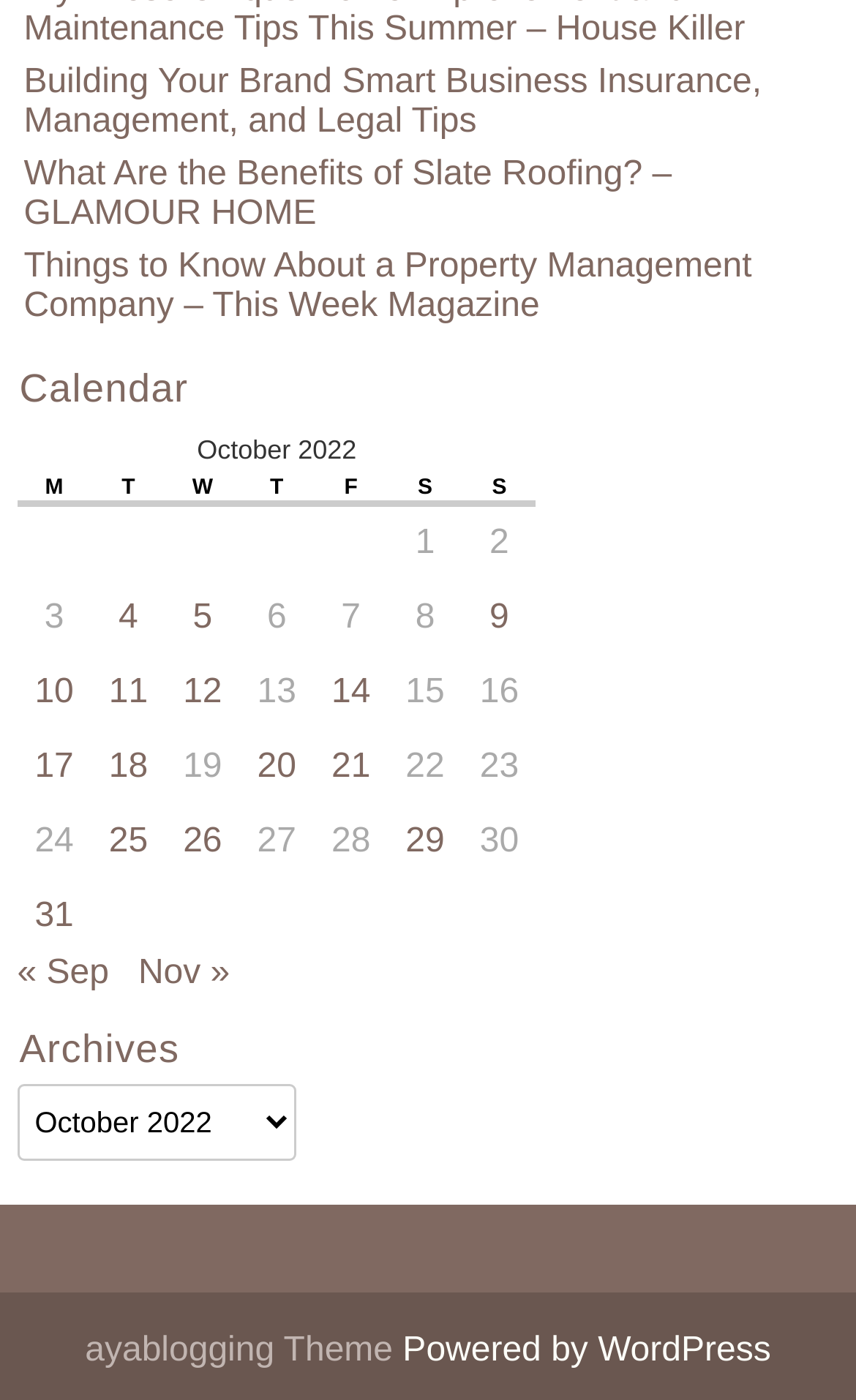Determine the bounding box coordinates for the clickable element required to fulfill the instruction: "Select archives". Provide the coordinates as four float numbers between 0 and 1, i.e., [left, top, right, bottom].

[0.02, 0.774, 0.346, 0.829]